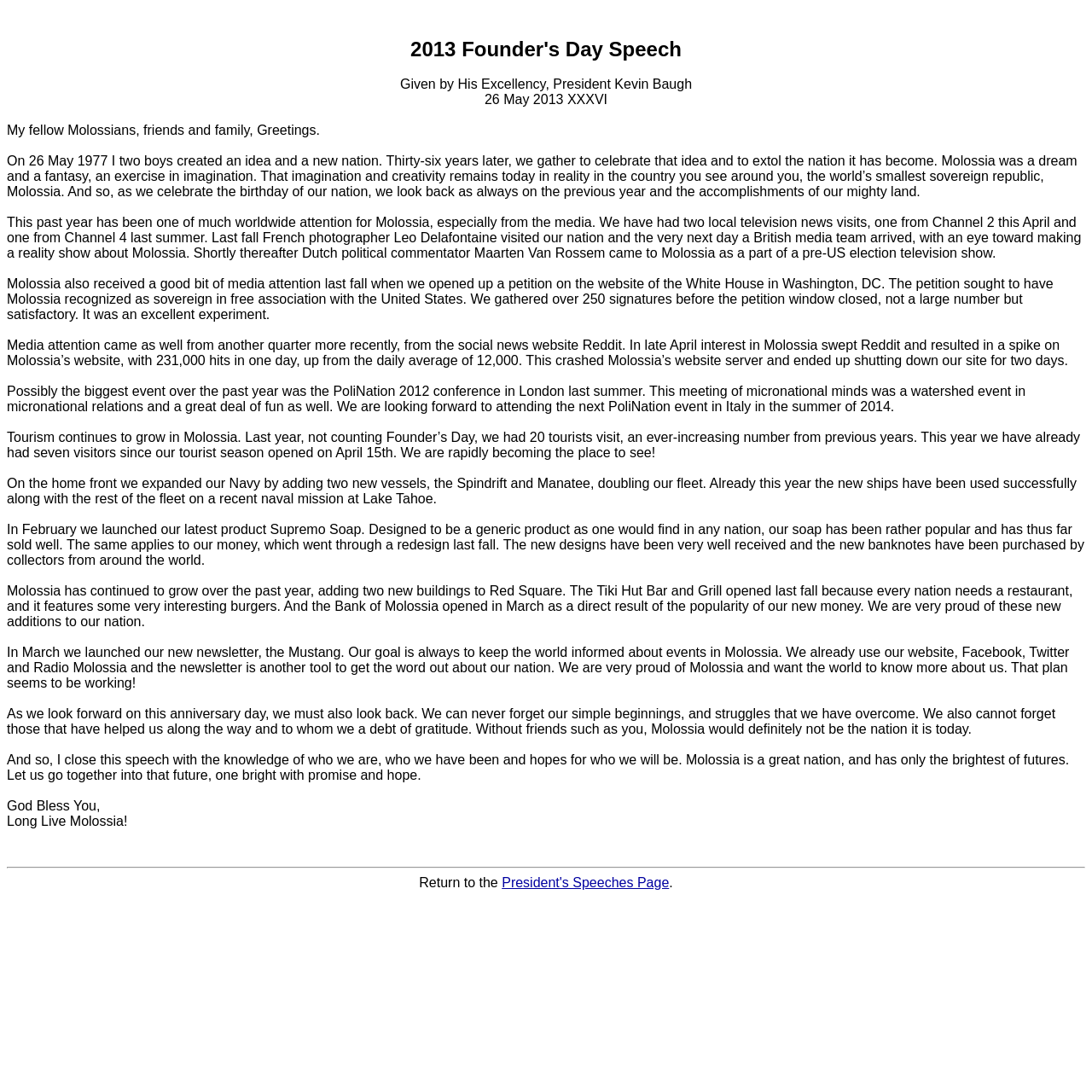Bounding box coordinates should be in the format (top-left x, top-left y, bottom-right x, bottom-right y) and all values should be floating point numbers between 0 and 1. Determine the bounding box coordinate for the UI element described as: President's Speeches Page

[0.46, 0.802, 0.613, 0.815]